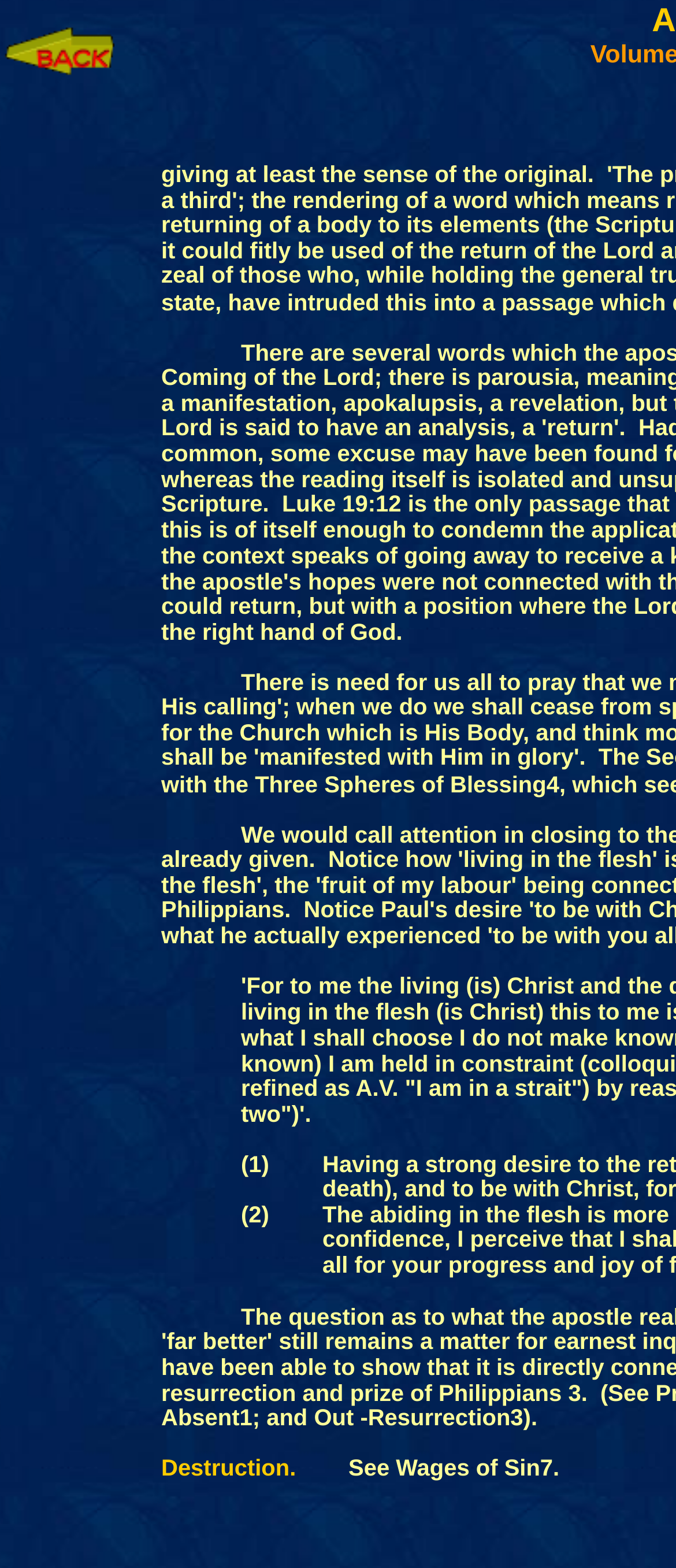Give a detailed account of the webpage, highlighting key information.

This webpage appears to be a passage from a book, specifically "An Alphabetical Analysis - Volume 6 - Doctrinal Truth" by Charles H. Welch. The page is numbered 123 of 285.

At the top of the page, there is a small image and a link. Below this, the main content of the page begins, consisting of a block of text divided into multiple lines. The text is densely packed, with no clear headings or subheadings.

The text itself appears to be a theological or biblical analysis, discussing concepts such as the original sense of words, rendering, and the return of the Lord. There are many short sentences and phrases, often with only a few words, which suggests that the text may be a detailed examination of specific words or phrases.

Throughout the page, there are no clear paragraphs or breaks in the text, giving the impression of a continuous, flowing discussion. The text is arranged in a single column, with no images or other elements breaking up the flow of text. Overall, the page has a dense, academic feel, suggesting that it is intended for readers with a strong background in theology or biblical studies.